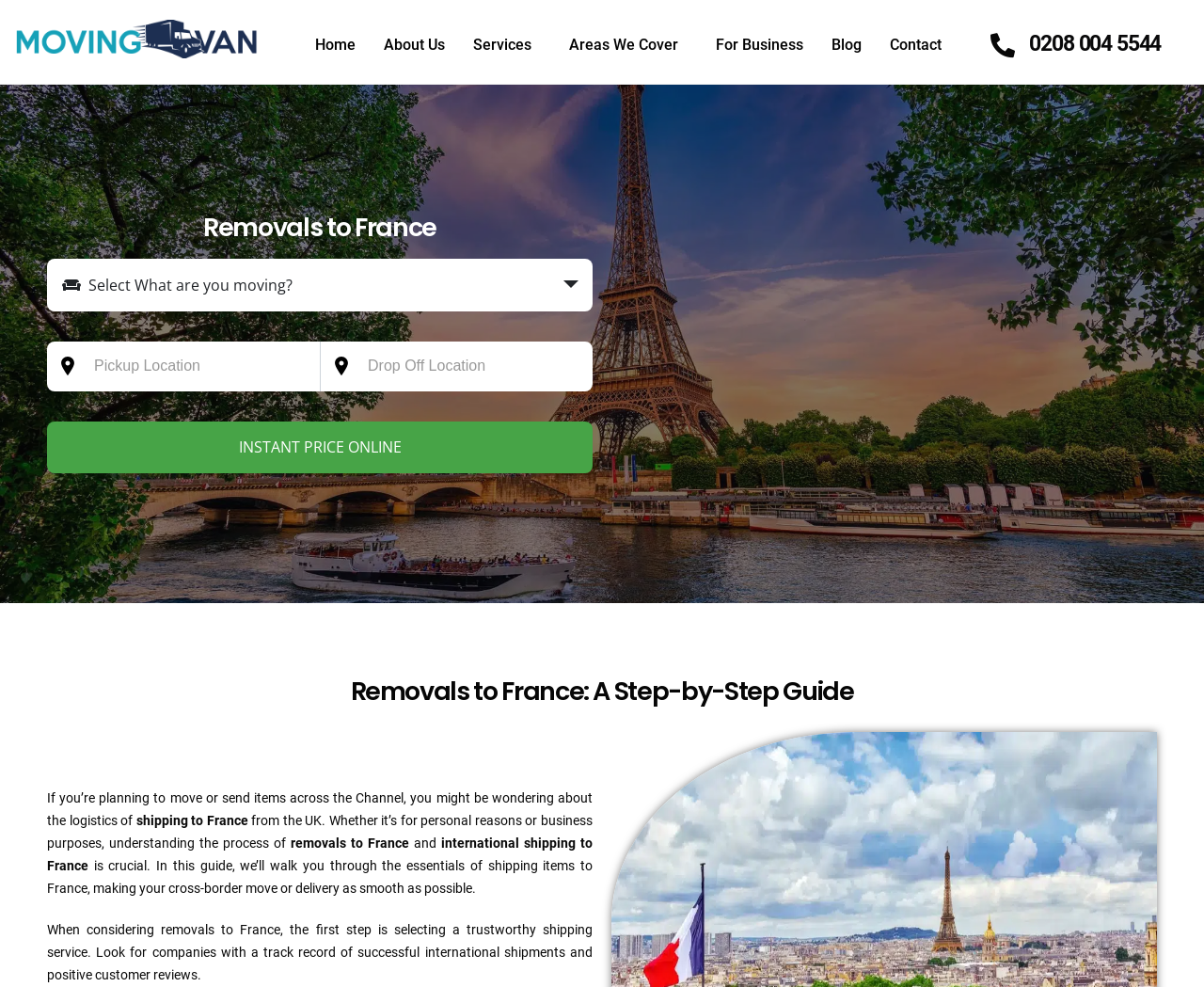Please predict the bounding box coordinates of the element's region where a click is necessary to complete the following instruction: "Click on the link '2011'". The coordinates should be represented by four float numbers between 0 and 1, i.e., [left, top, right, bottom].

None